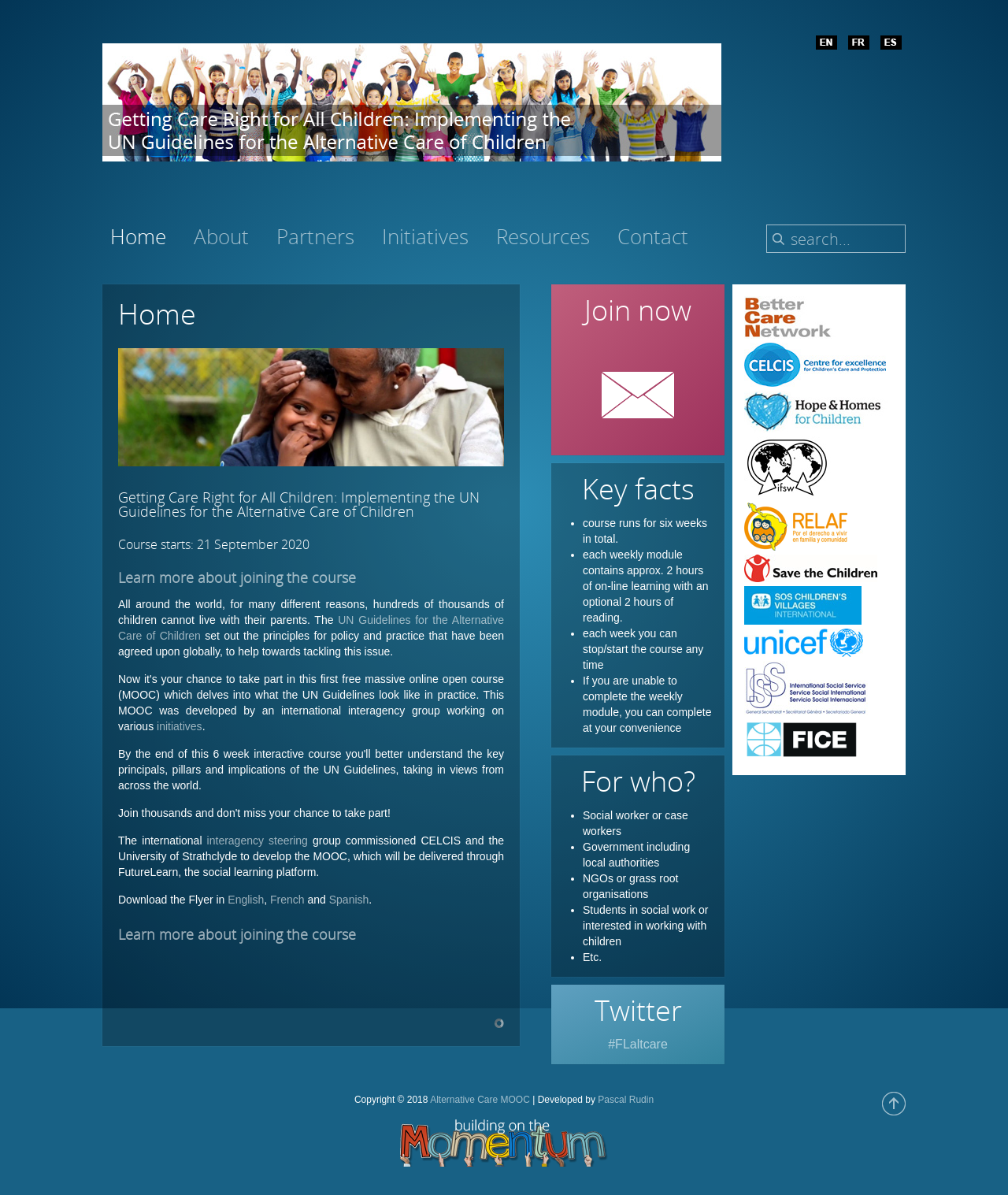Locate the bounding box coordinates of the element that should be clicked to execute the following instruction: "Select English language".

[0.81, 0.033, 0.834, 0.044]